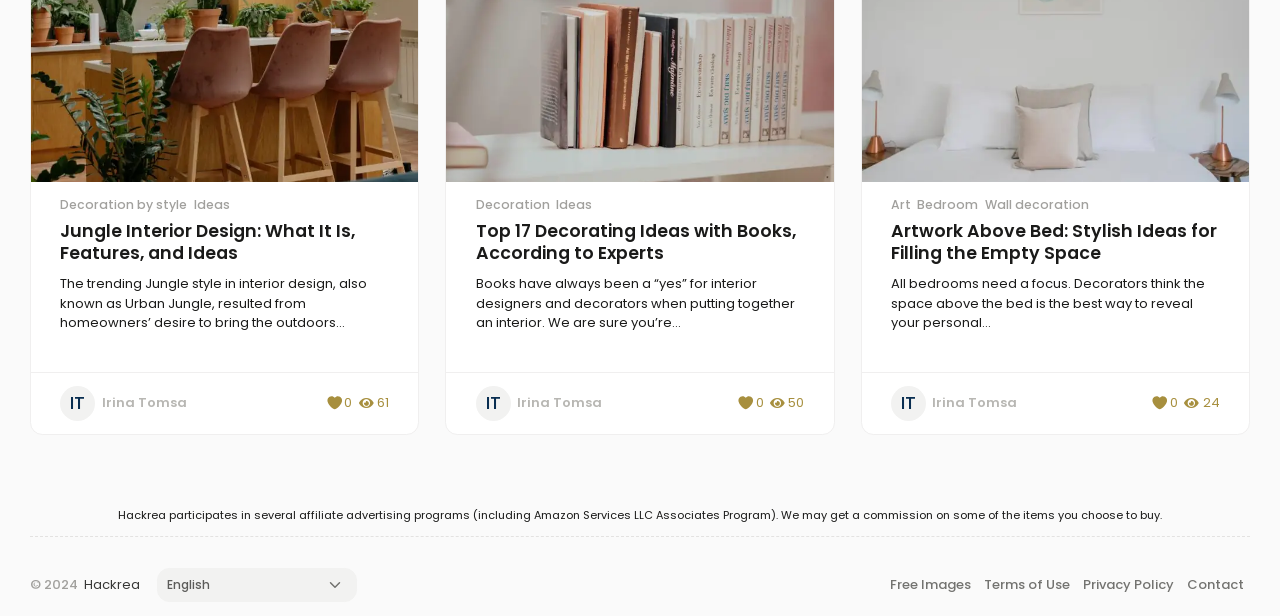Analyze the image and provide a detailed answer to the question: How many comments does the first article have?

The first article has 61 comments, which is indicated by the link text ' 61' below the article summary.